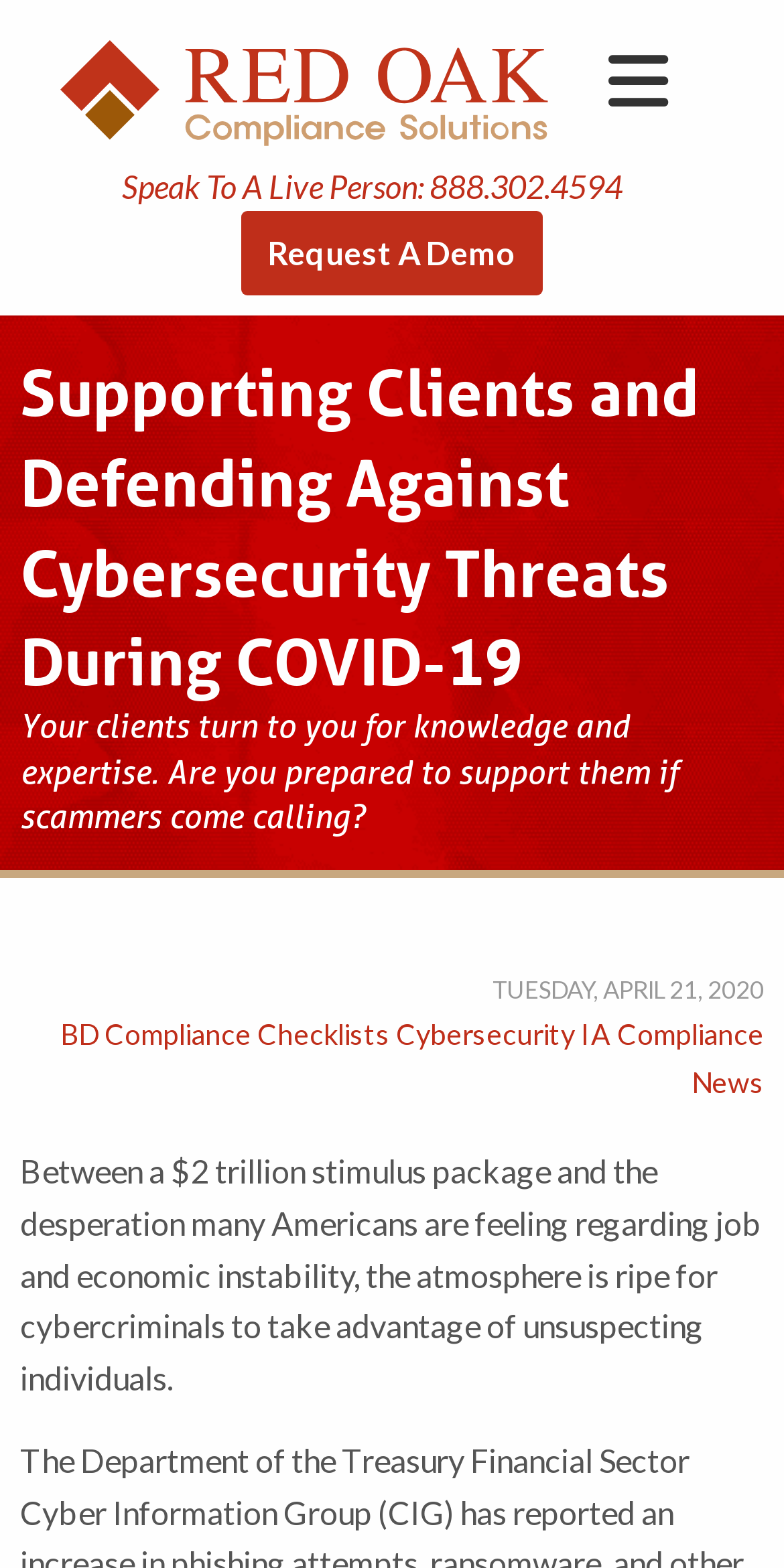Please specify the coordinates of the bounding box for the element that should be clicked to carry out this instruction: "Visit the Software page". The coordinates must be four float numbers between 0 and 1, formatted as [left, top, right, bottom].

[0.051, 0.225, 0.154, 0.288]